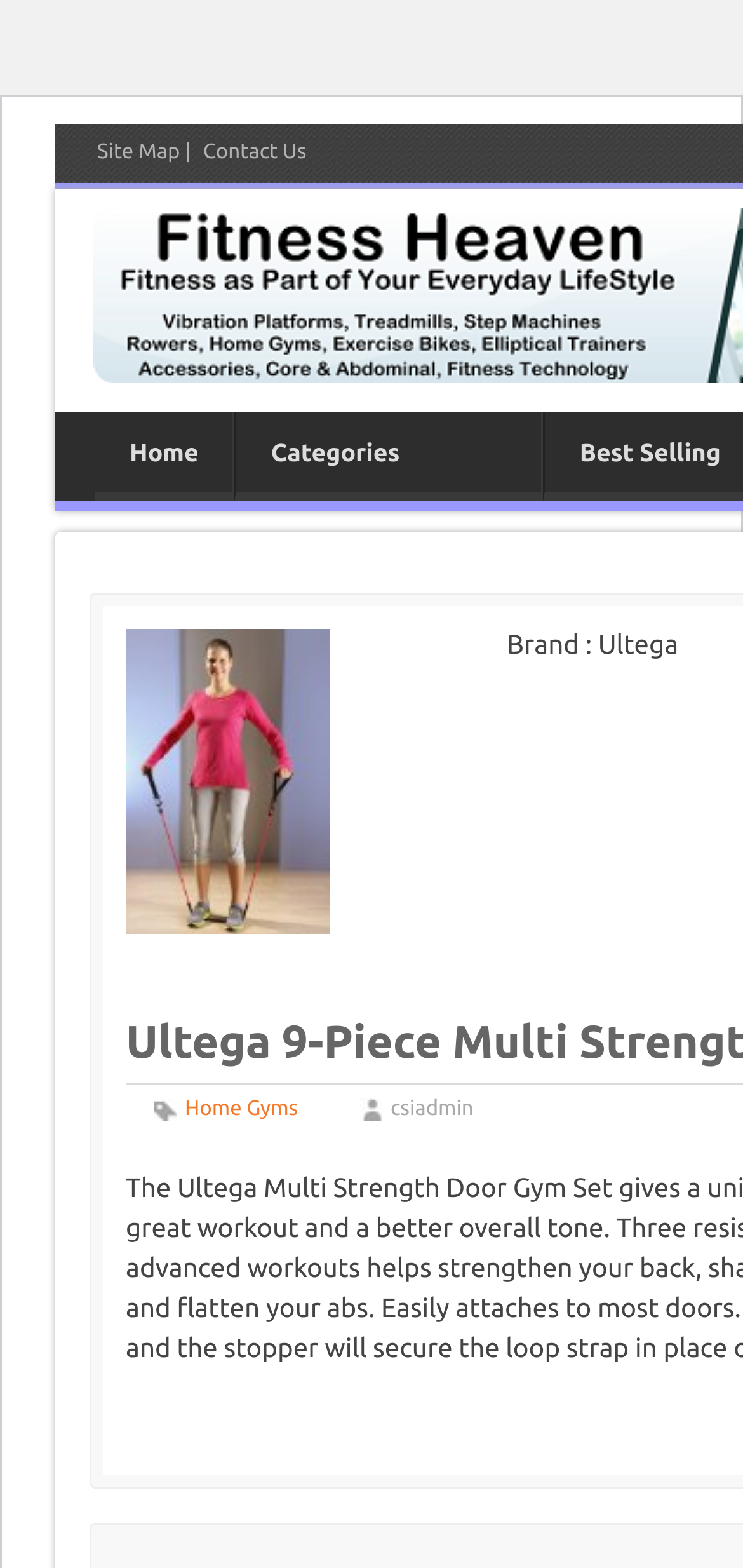What is the title or heading displayed on the webpage?

Ultega 9-Piece Multi Strength Door Gym